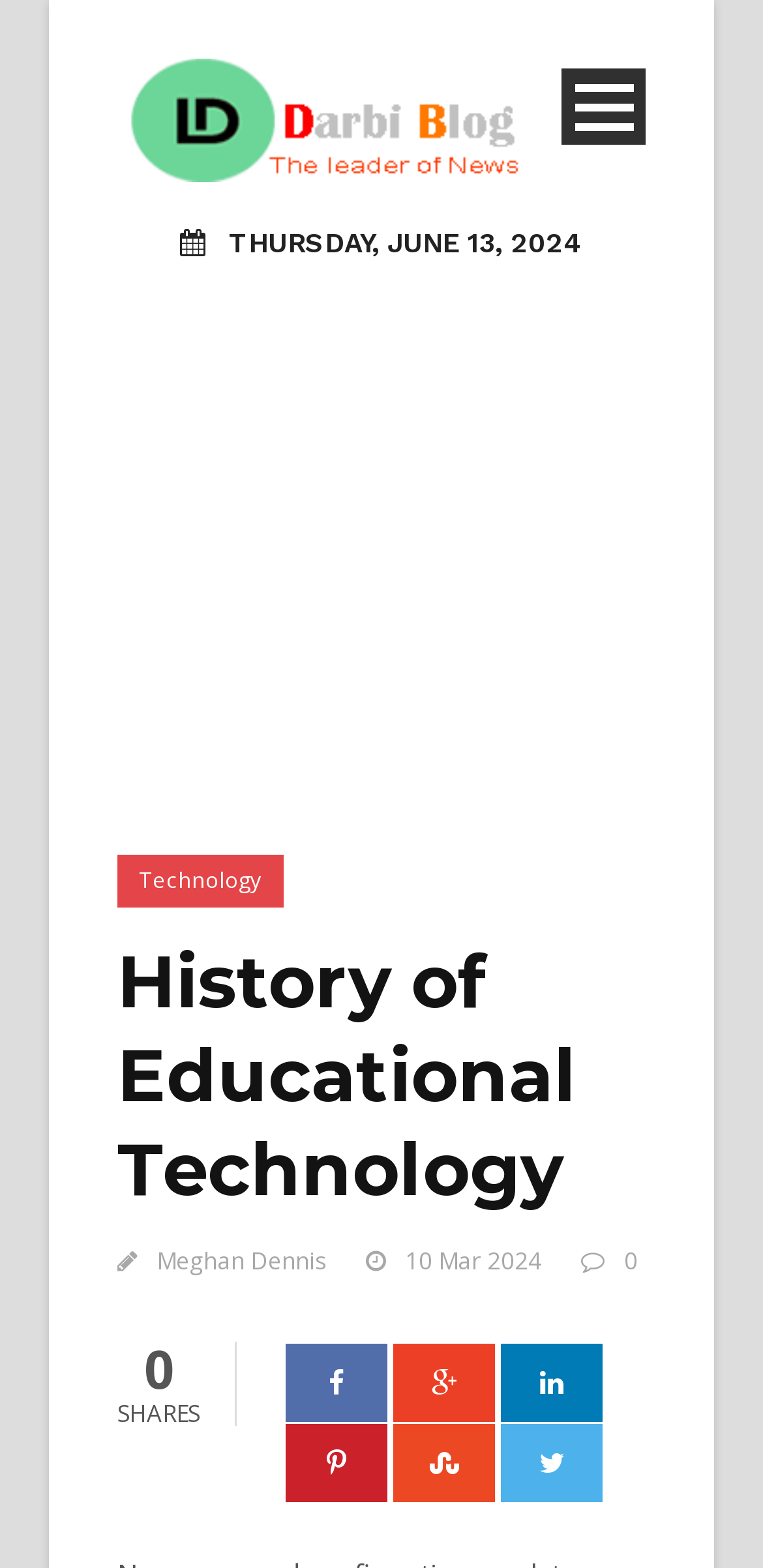Determine the bounding box coordinates for the area that should be clicked to carry out the following instruction: "Click on the Technology link".

[0.154, 0.546, 0.372, 0.579]